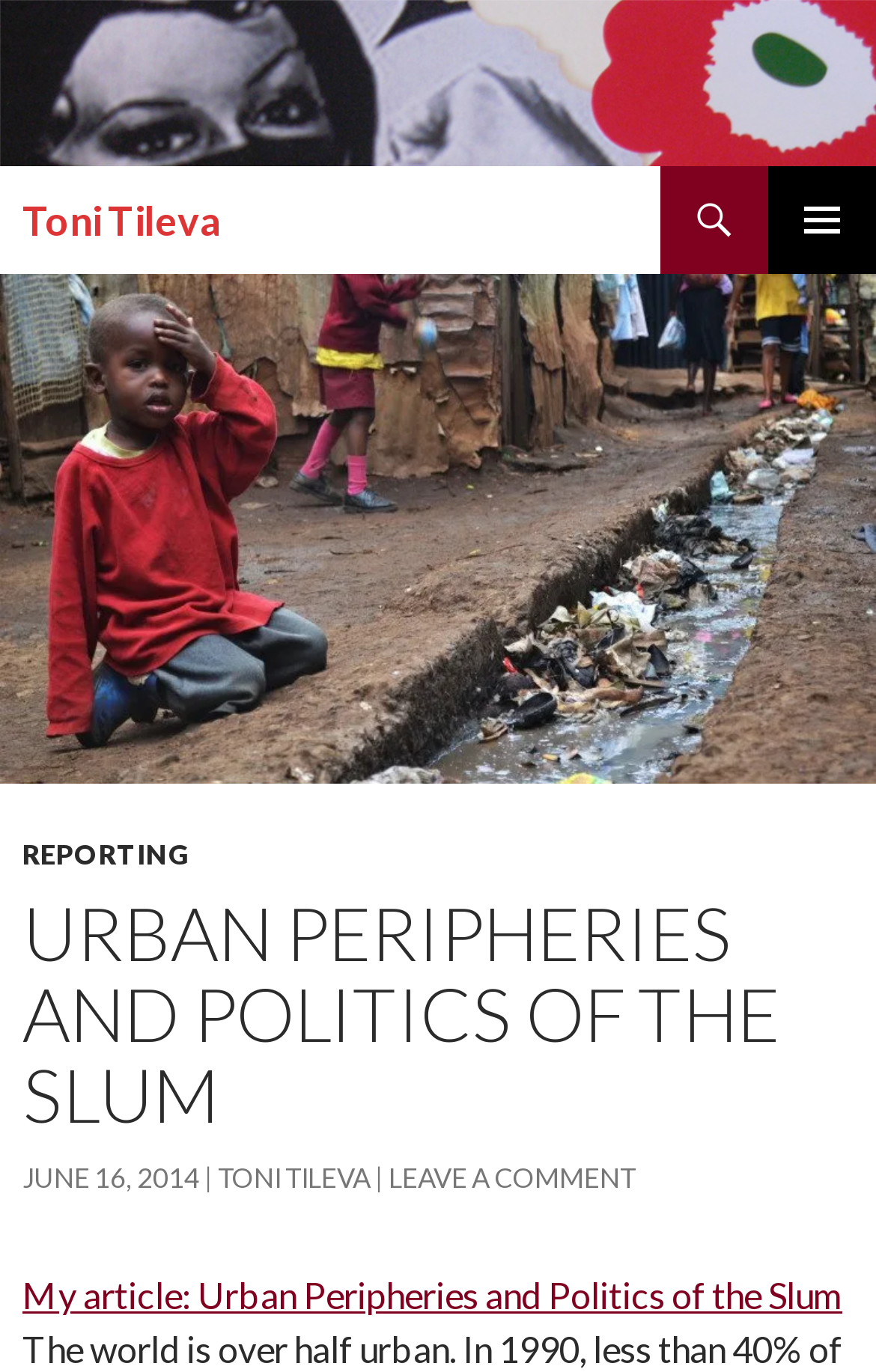Locate the bounding box coordinates of the element I should click to achieve the following instruction: "Read the article".

[0.026, 0.929, 0.962, 0.96]